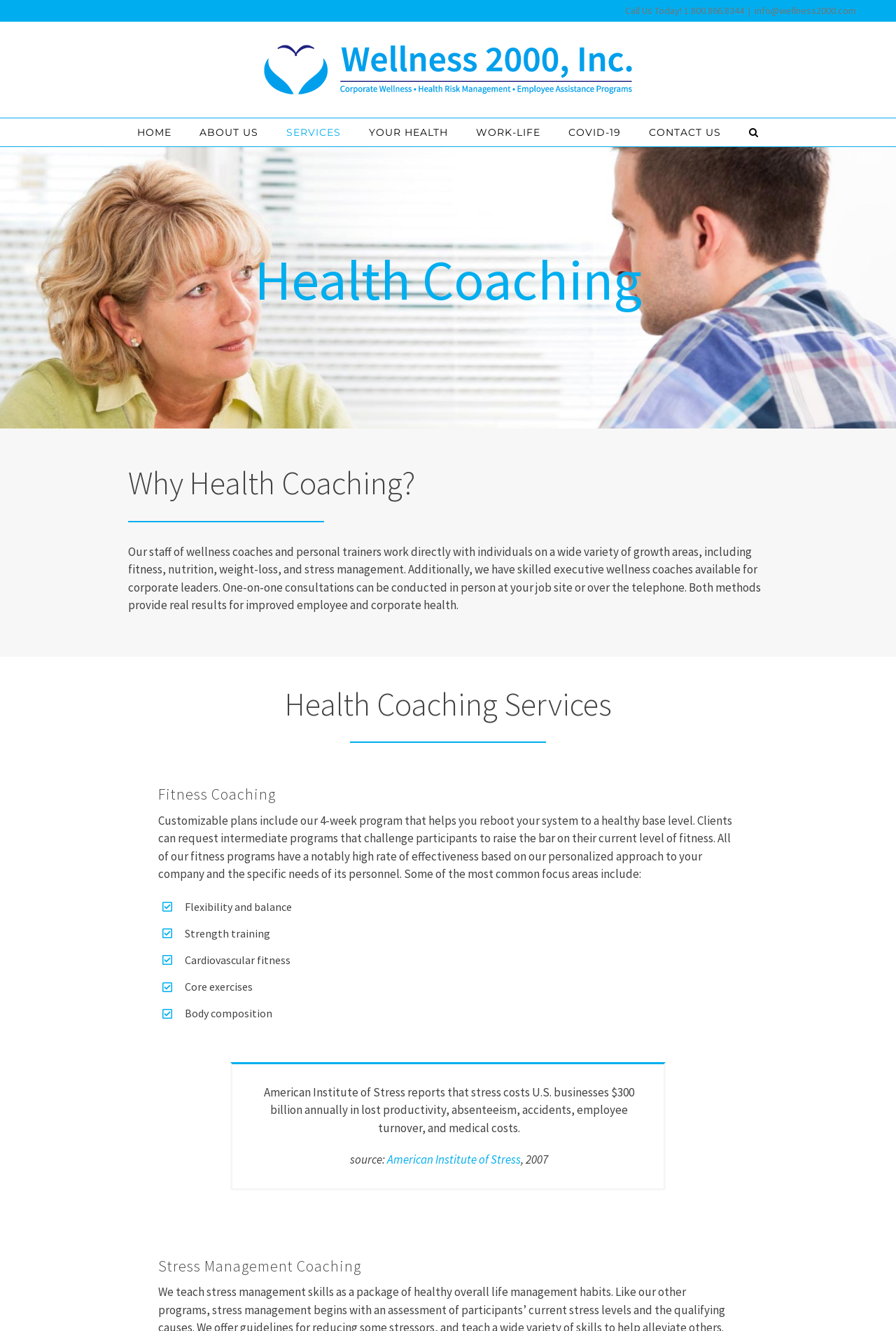Find the bounding box coordinates of the element you need to click on to perform this action: 'Call the phone number'. The coordinates should be represented by four float values between 0 and 1, in the format [left, top, right, bottom].

[0.698, 0.003, 0.831, 0.013]